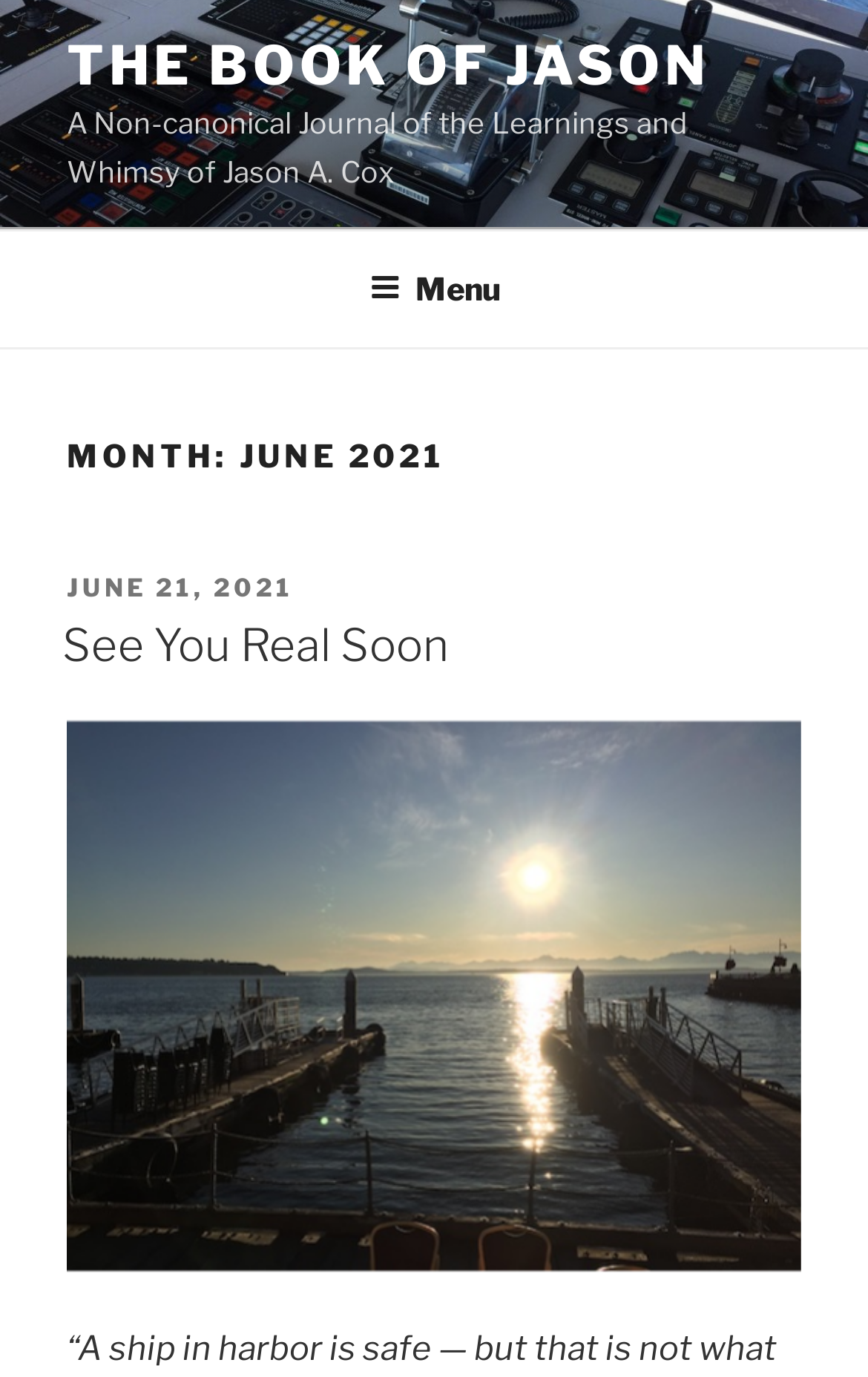Please respond to the question with a concise word or phrase:
Is there a menu on the page?

Yes